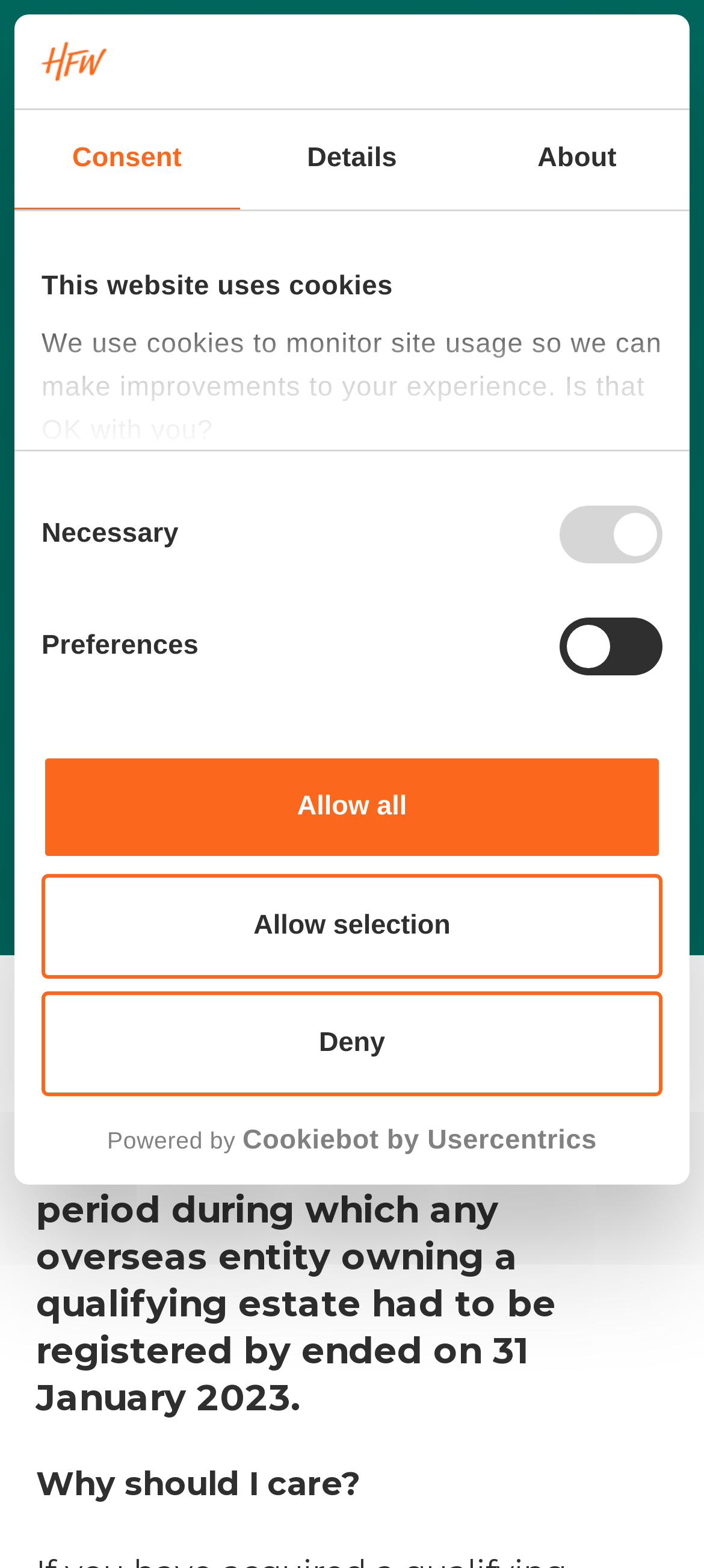Identify the bounding box coordinates necessary to click and complete the given instruction: "Click the 'Allow selection' button".

[0.059, 0.557, 0.941, 0.624]